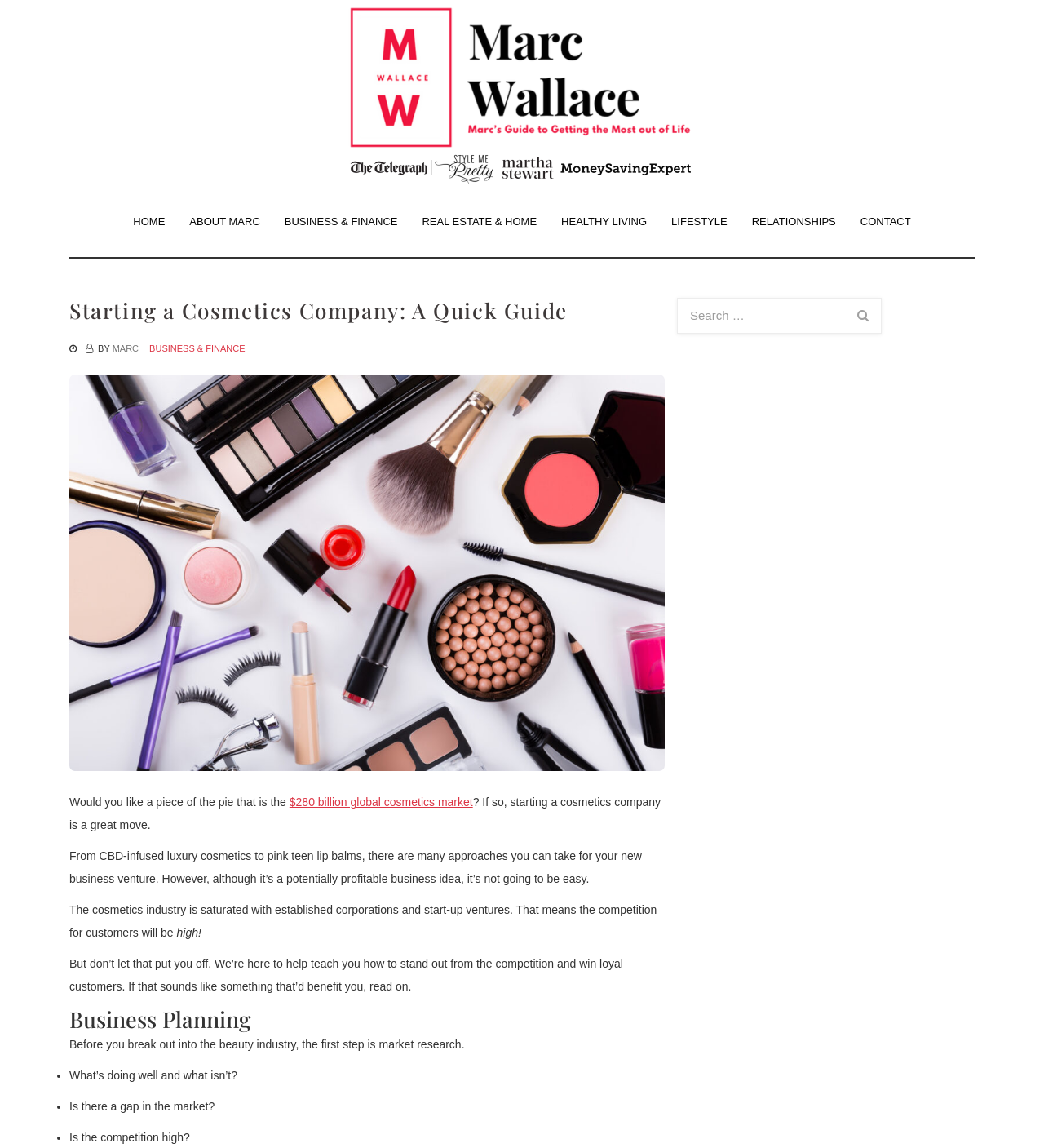Determine the bounding box coordinates of the clickable region to follow the instruction: "Click on the link to learn more about the $280 billion global cosmetics market".

[0.277, 0.693, 0.453, 0.704]